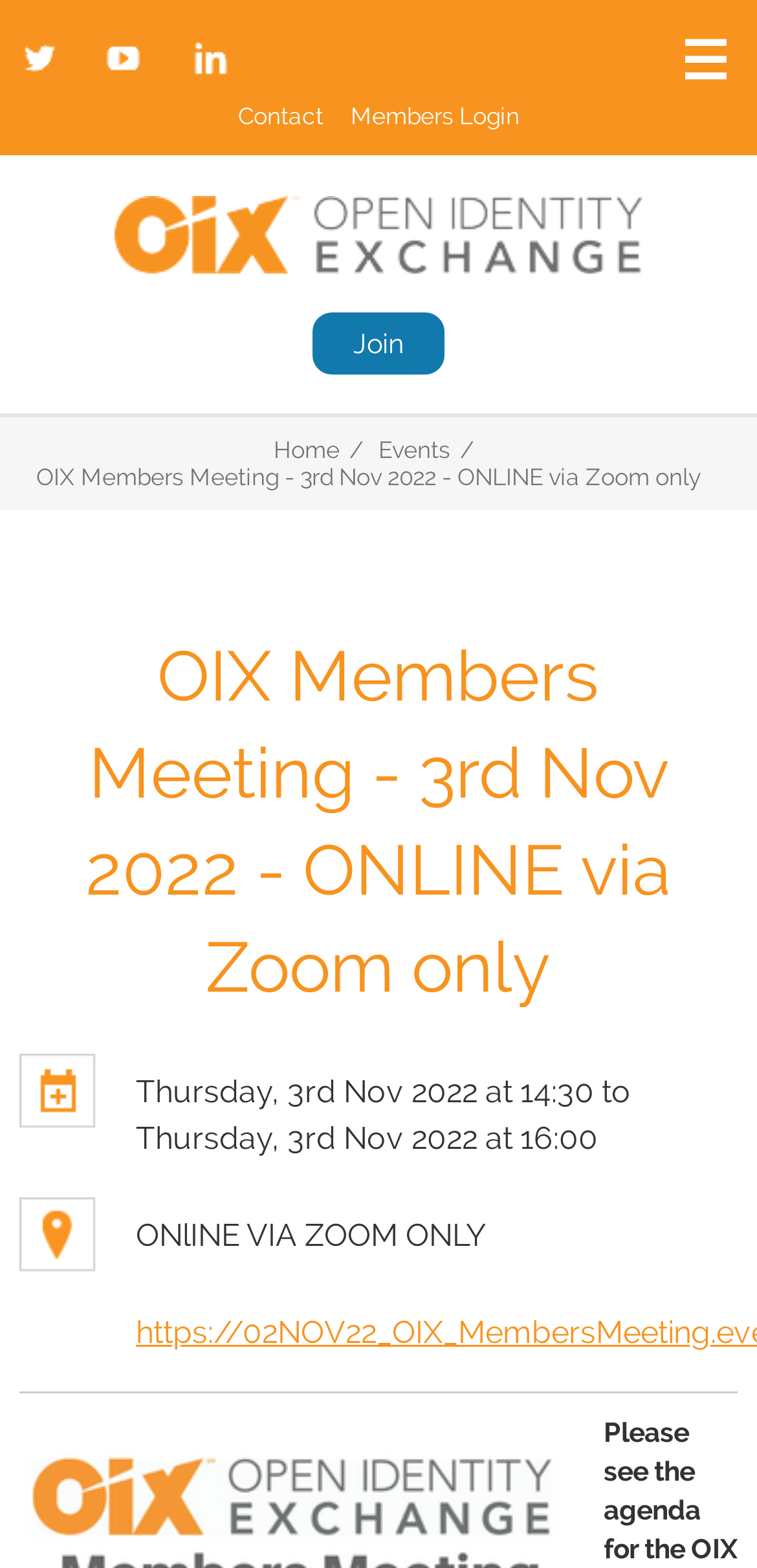Locate the bounding box coordinates of the item that should be clicked to fulfill the instruction: "Click Events".

[0.5, 0.278, 0.595, 0.296]